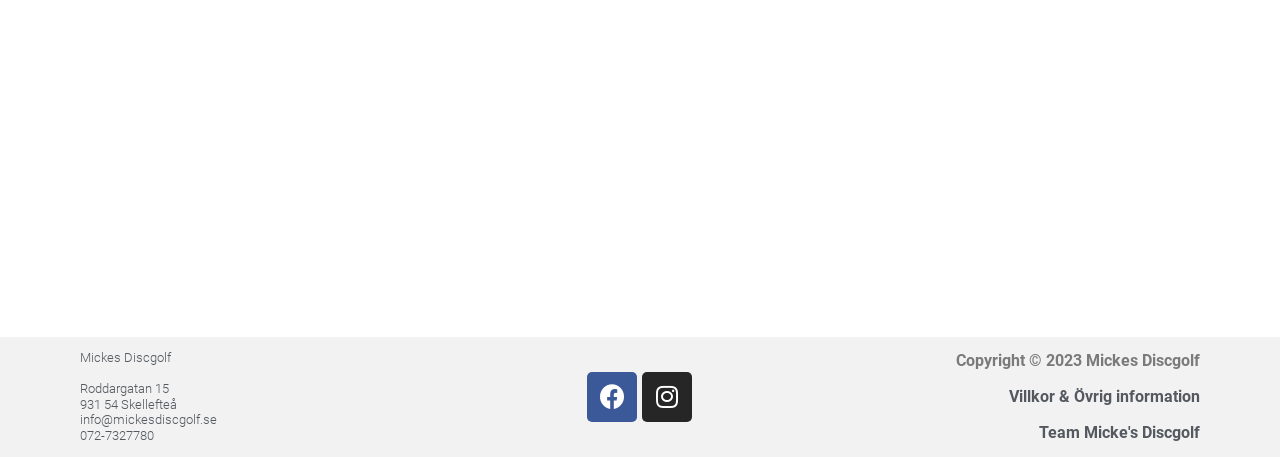Please specify the bounding box coordinates of the clickable section necessary to execute the following command: "Open the Facebook page".

[0.459, 0.813, 0.498, 0.922]